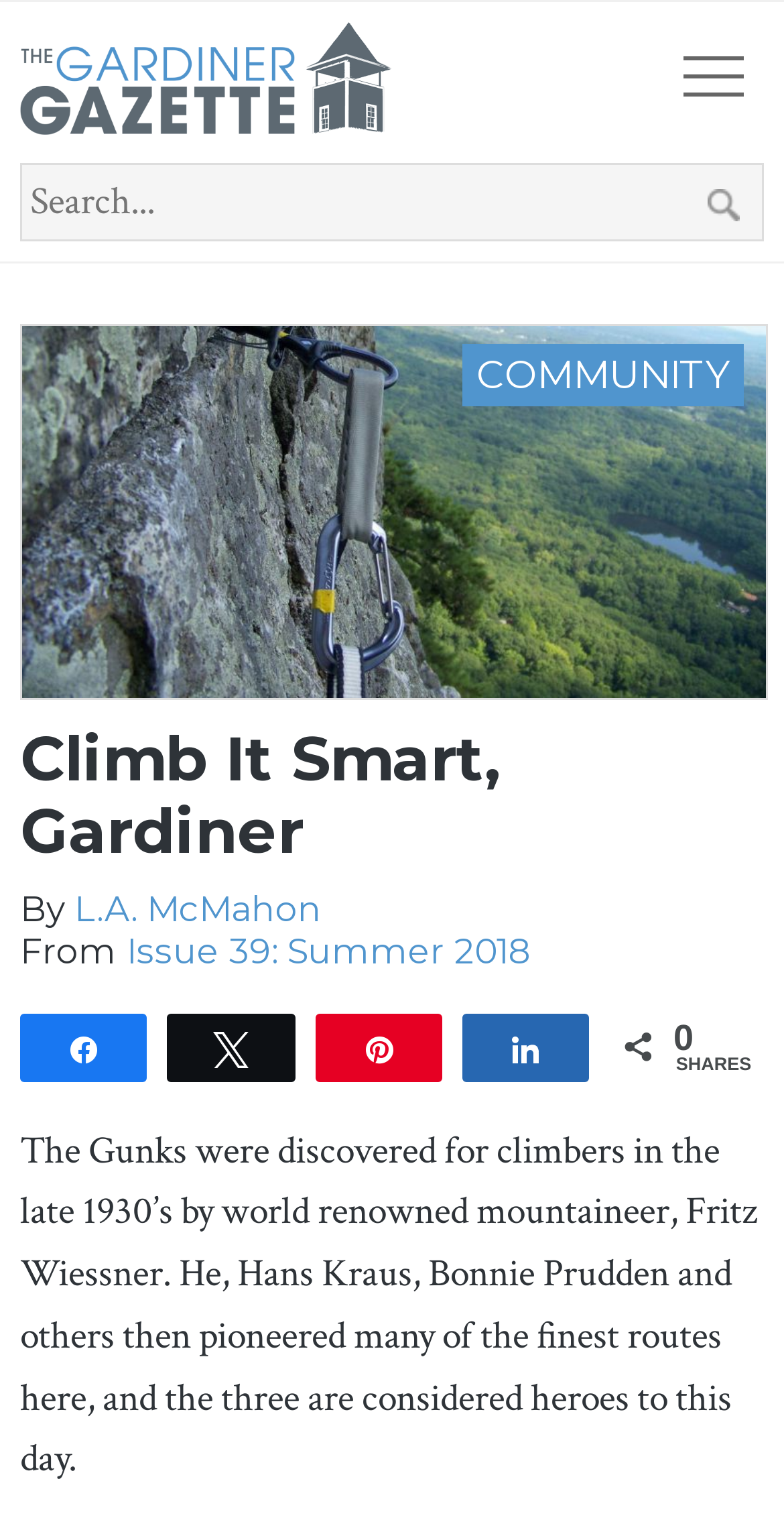Who is the author of the article?
Please give a well-detailed answer to the question.

I found the answer by looking at the heading section of the webpage, where I saw a link with the text 'L.A. McMahon', which is likely the author of the article.